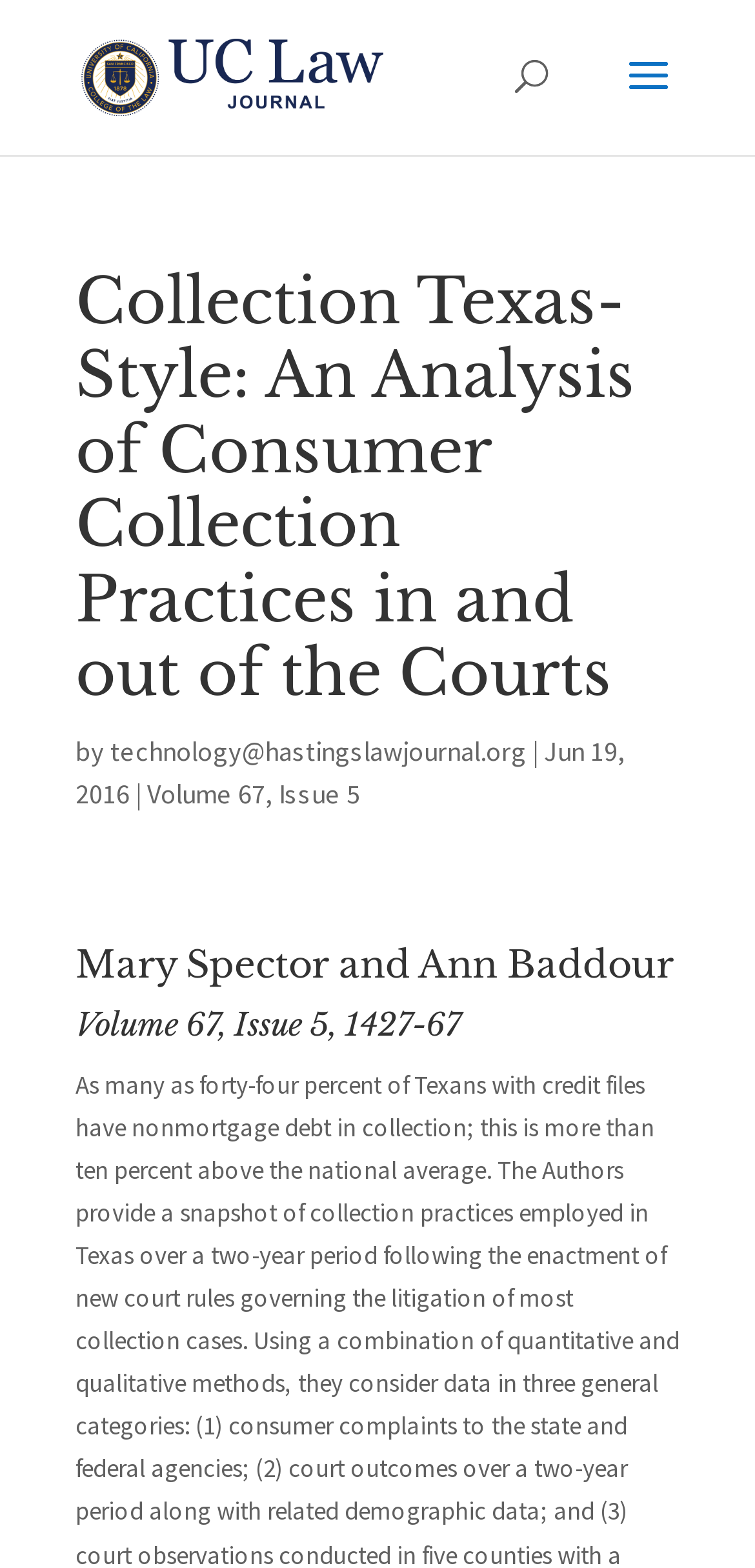Identify and provide the text of the main header on the webpage.

Collection Texas-Style: An Analysis of Consumer Collection Practices in and out of the Courts